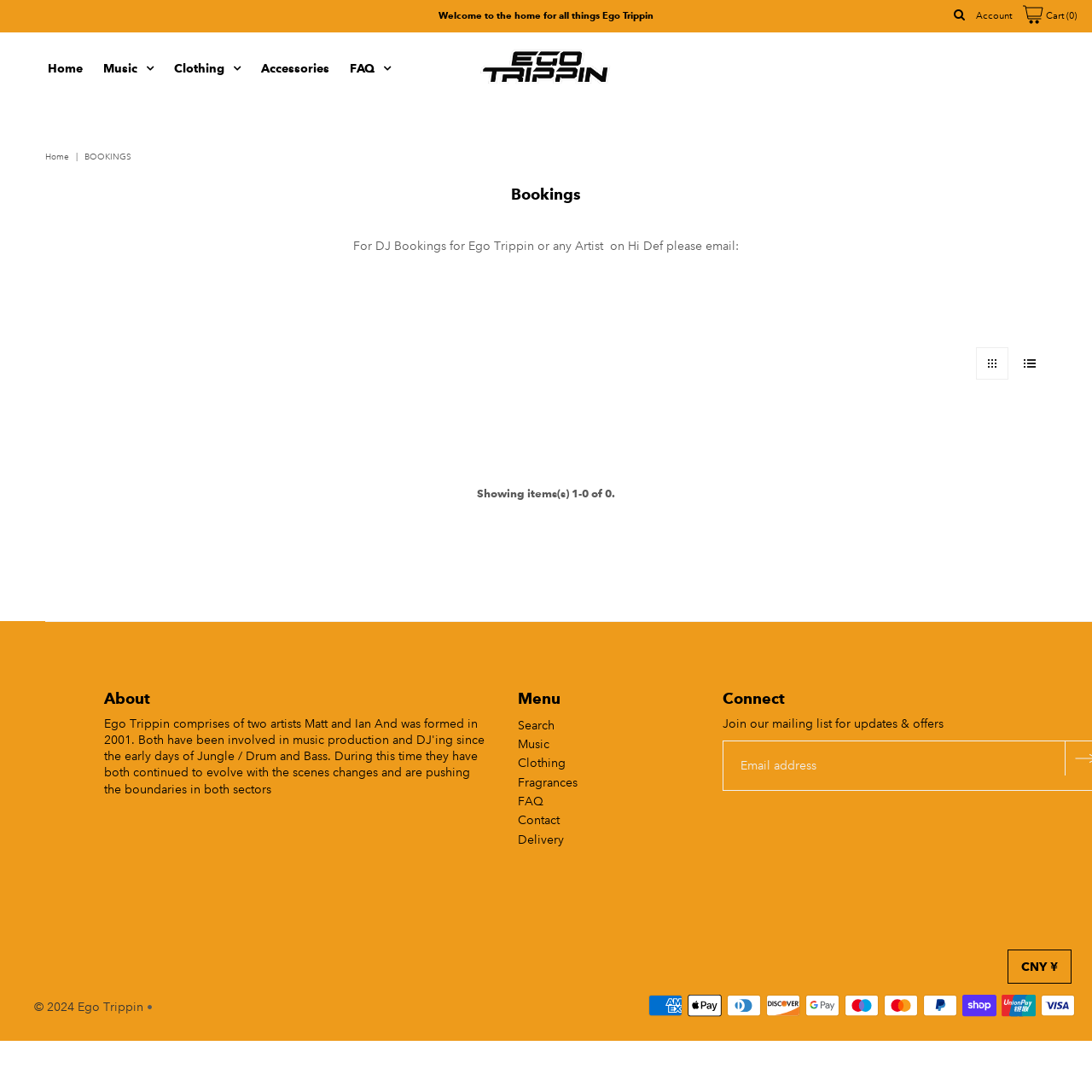Please locate the bounding box coordinates of the element's region that needs to be clicked to follow the instruction: "Click on the 'Search' link". The bounding box coordinates should be provided as four float numbers between 0 and 1, i.e., [left, top, right, bottom].

[0.474, 0.657, 0.507, 0.671]